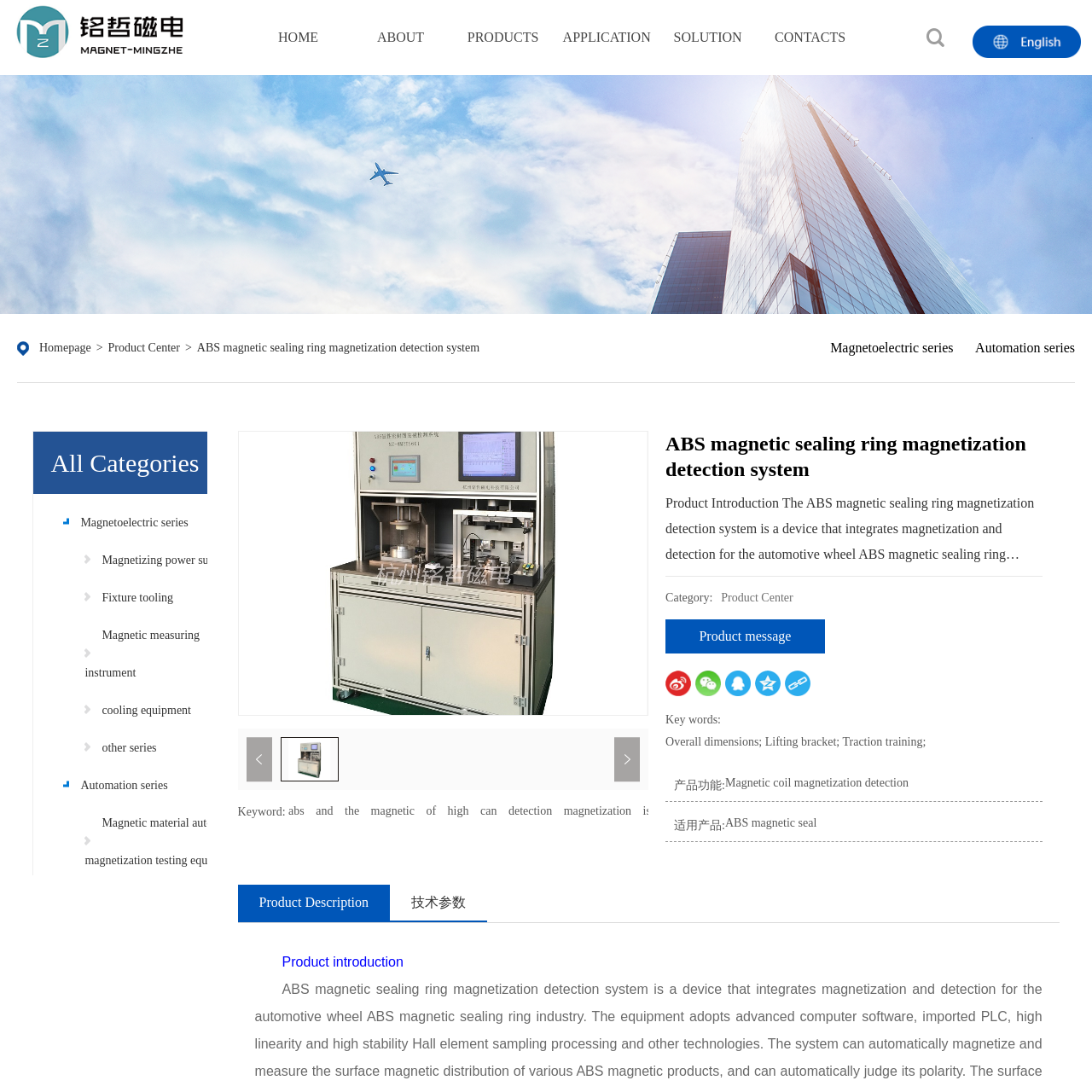Identify the bounding box coordinates for the region of the element that should be clicked to carry out the instruction: "Learn more about Magnetoelectric series". The bounding box coordinates should be four float numbers between 0 and 1, i.e., [left, top, right, bottom].

[0.76, 0.303, 0.873, 0.334]